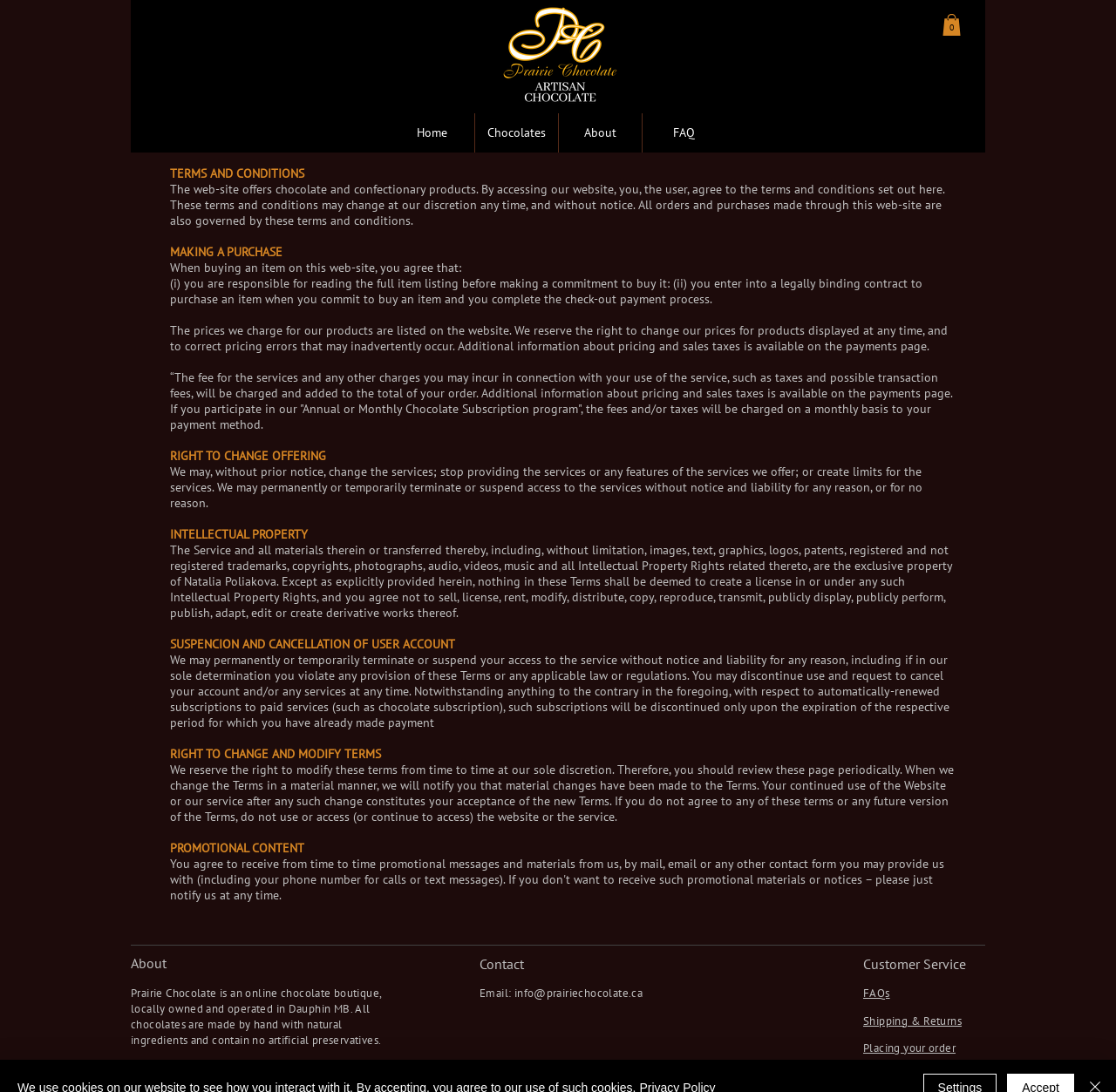Please specify the coordinates of the bounding box for the element that should be clicked to carry out this instruction: "Contact us via email". The coordinates must be four float numbers between 0 and 1, formatted as [left, top, right, bottom].

[0.461, 0.903, 0.576, 0.917]